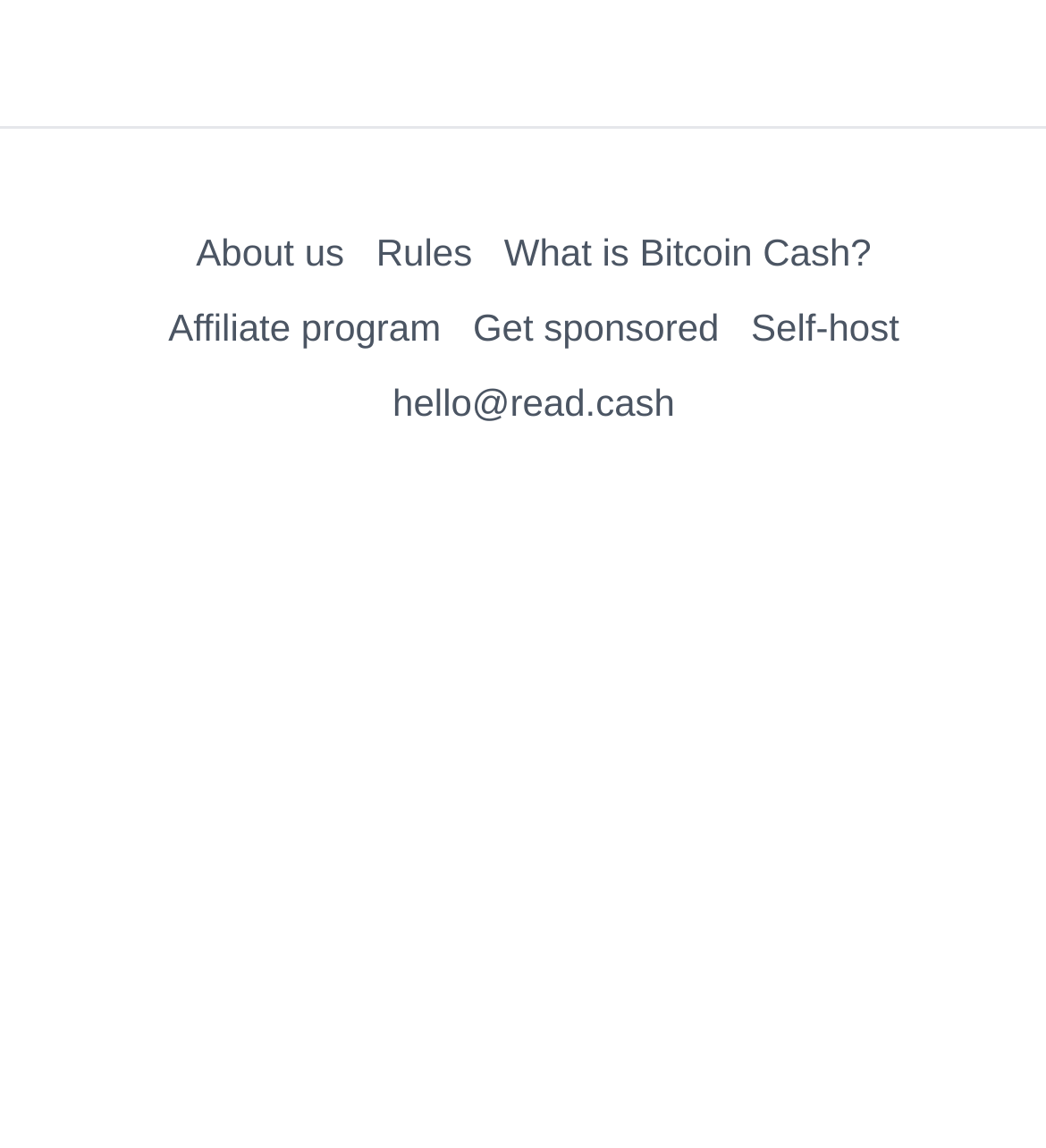Show the bounding box coordinates of the element that should be clicked to complete the task: "Read the rules".

[0.36, 0.2, 0.451, 0.237]